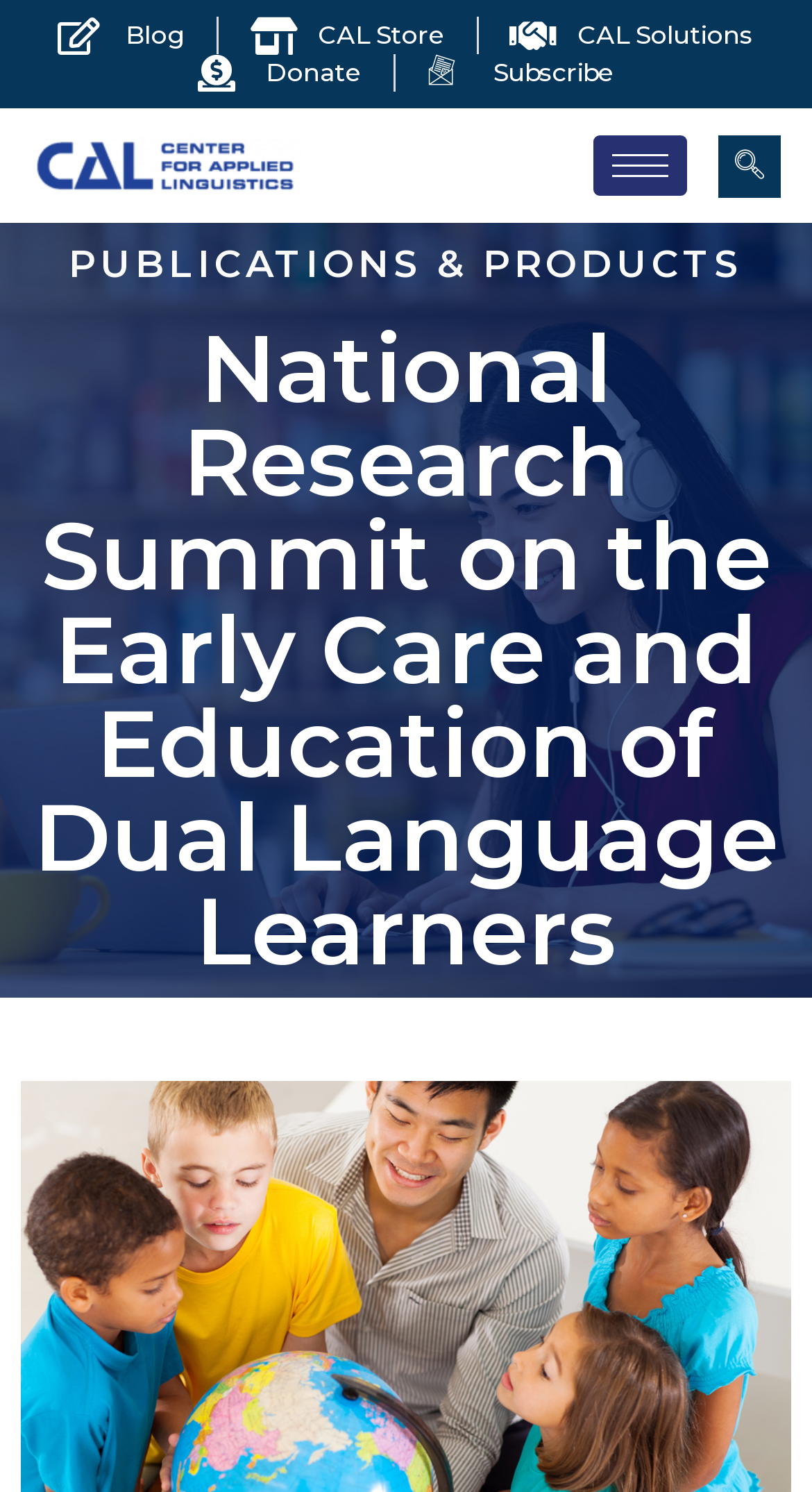Please specify the bounding box coordinates of the clickable region to carry out the following instruction: "Open the navigation menu". The coordinates should be four float numbers between 0 and 1, in the format [left, top, right, bottom].

[0.731, 0.091, 0.846, 0.131]